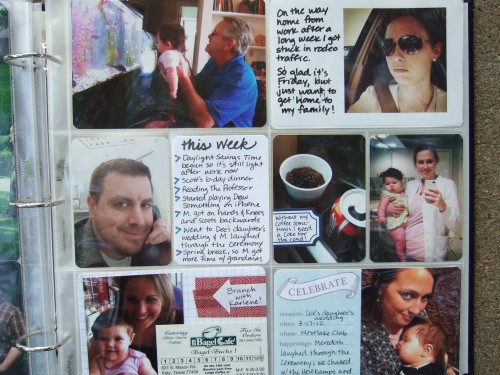Carefully observe the image and respond to the question with a detailed answer:
What is listed in the handwritten note titled 'this week'?

The answer can be found below the top left corner photo, where a handwritten note titled 'this week' lists activities such as spending time outdoors and playing with the iPhone.